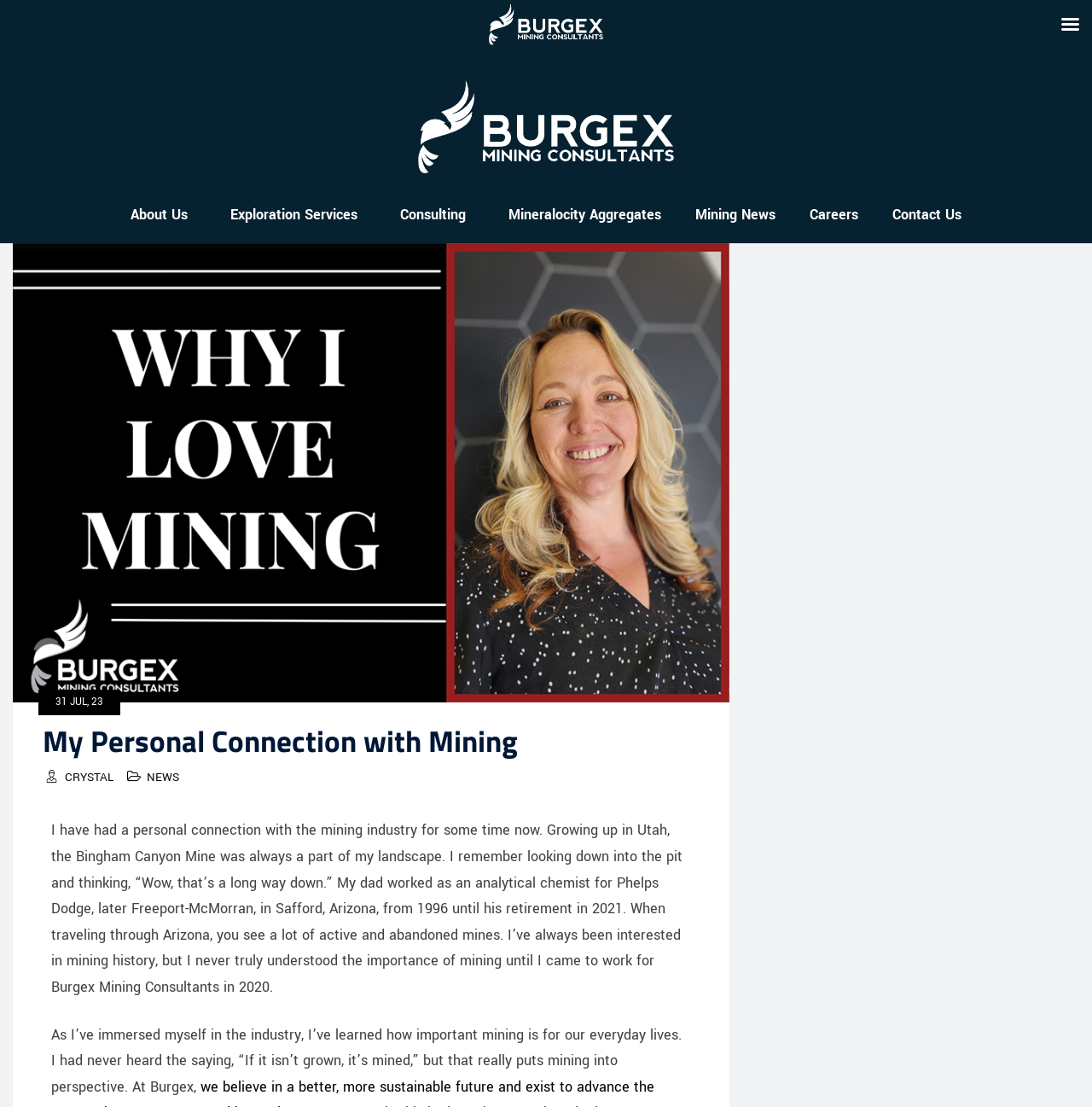Could you highlight the region that needs to be clicked to execute the instruction: "Click the 'Contact Us' link"?

[0.802, 0.177, 0.896, 0.212]